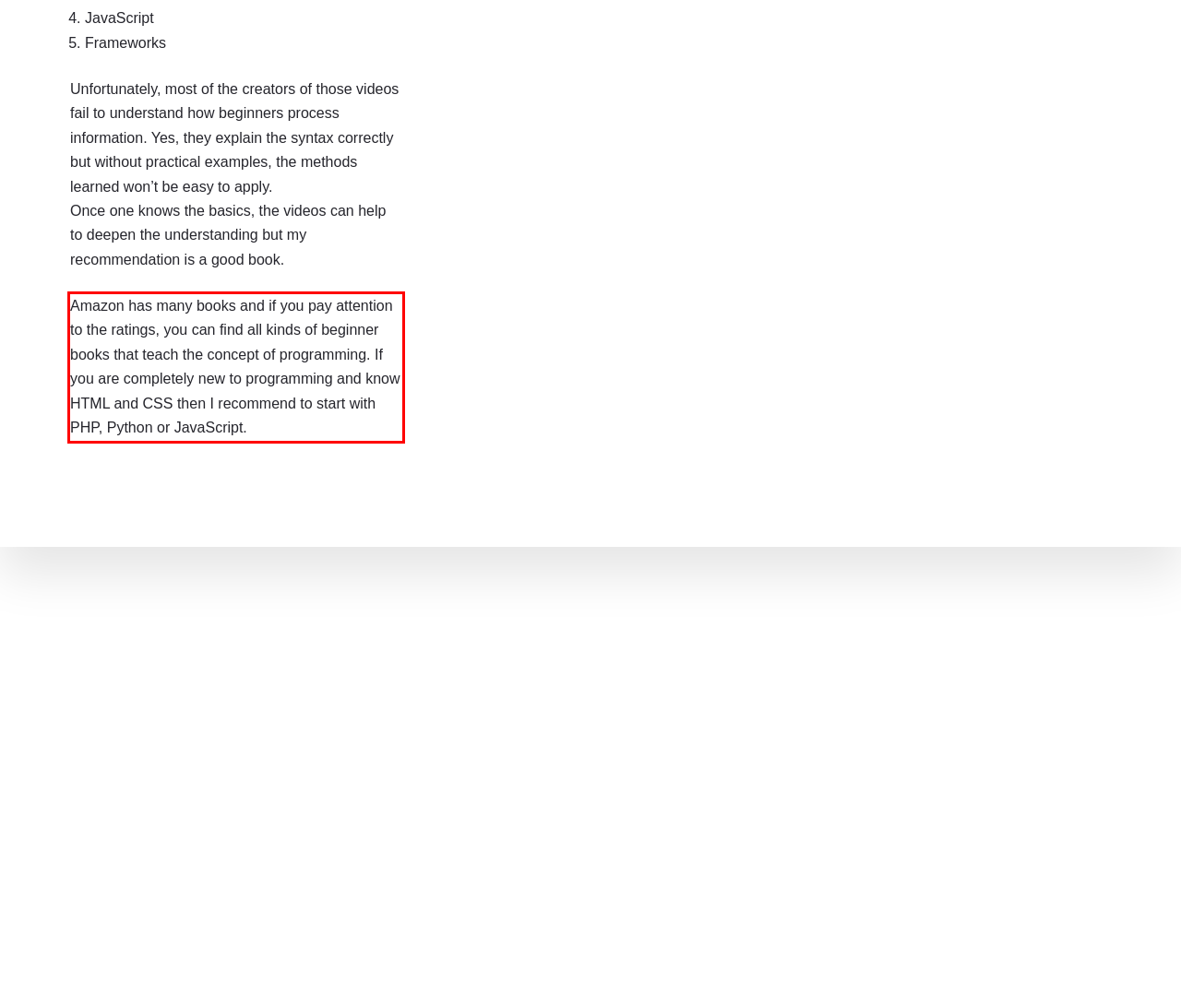The screenshot you have been given contains a UI element surrounded by a red rectangle. Use OCR to read and extract the text inside this red rectangle.

Amazon has many books and if you pay attention to the ratings, you can find all kinds of beginner books that teach the concept of programming. If you are completely new to programming and know HTML and CSS then I recommend to start with PHP, Python or JavaScript.